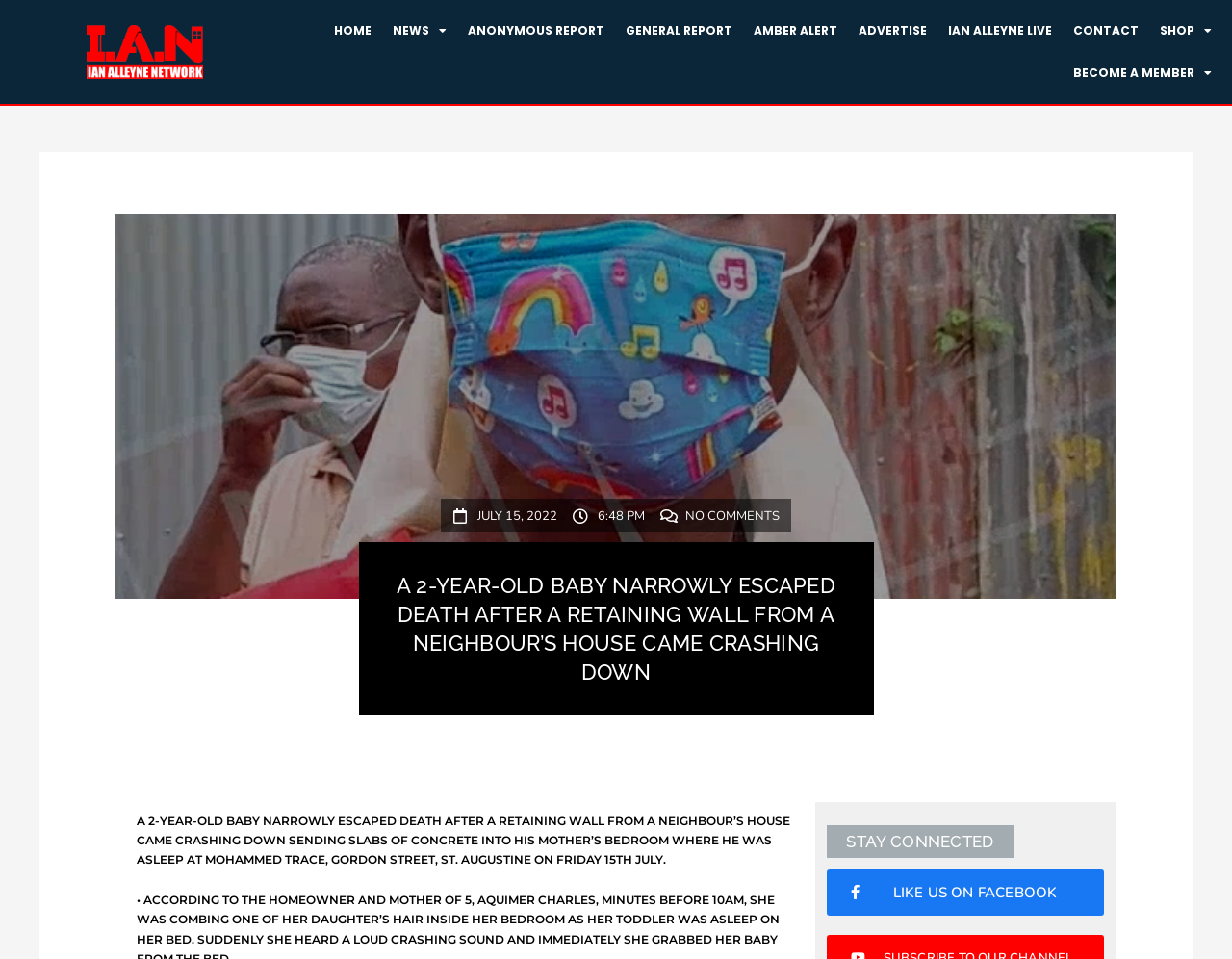Identify the bounding box coordinates for the UI element described as follows: Like us on Facebook. Use the format (top-left x, top-left y, bottom-right x, bottom-right y) and ensure all values are floating point numbers between 0 and 1.

[0.671, 0.906, 0.896, 0.955]